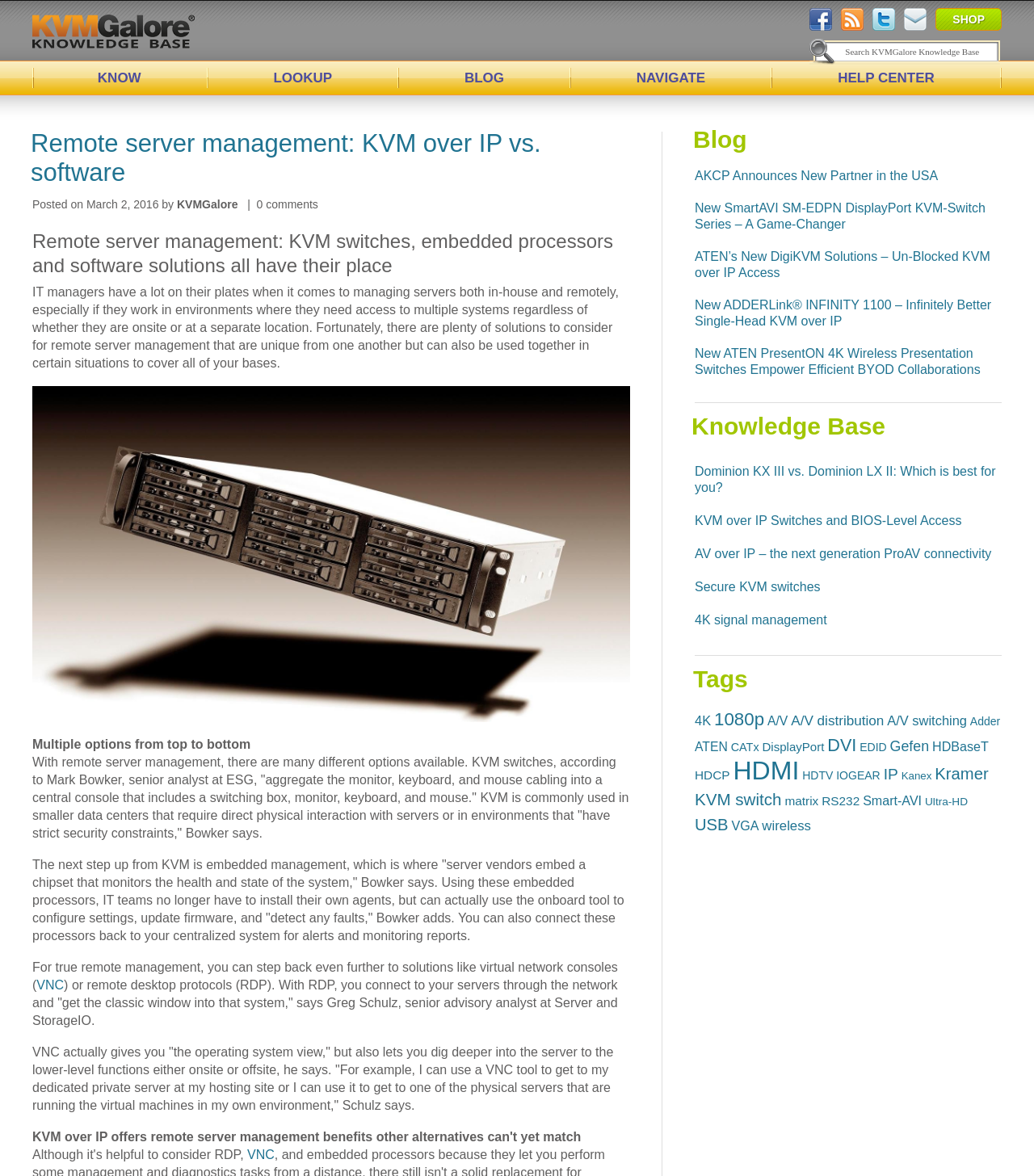Please determine the bounding box coordinates for the UI element described as: "RS232".

[0.795, 0.675, 0.831, 0.687]